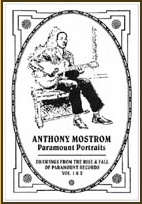Answer the following in one word or a short phrase: 
What type of music scenes are documented by Paramount Records?

blues, jazz, gospel, and folk